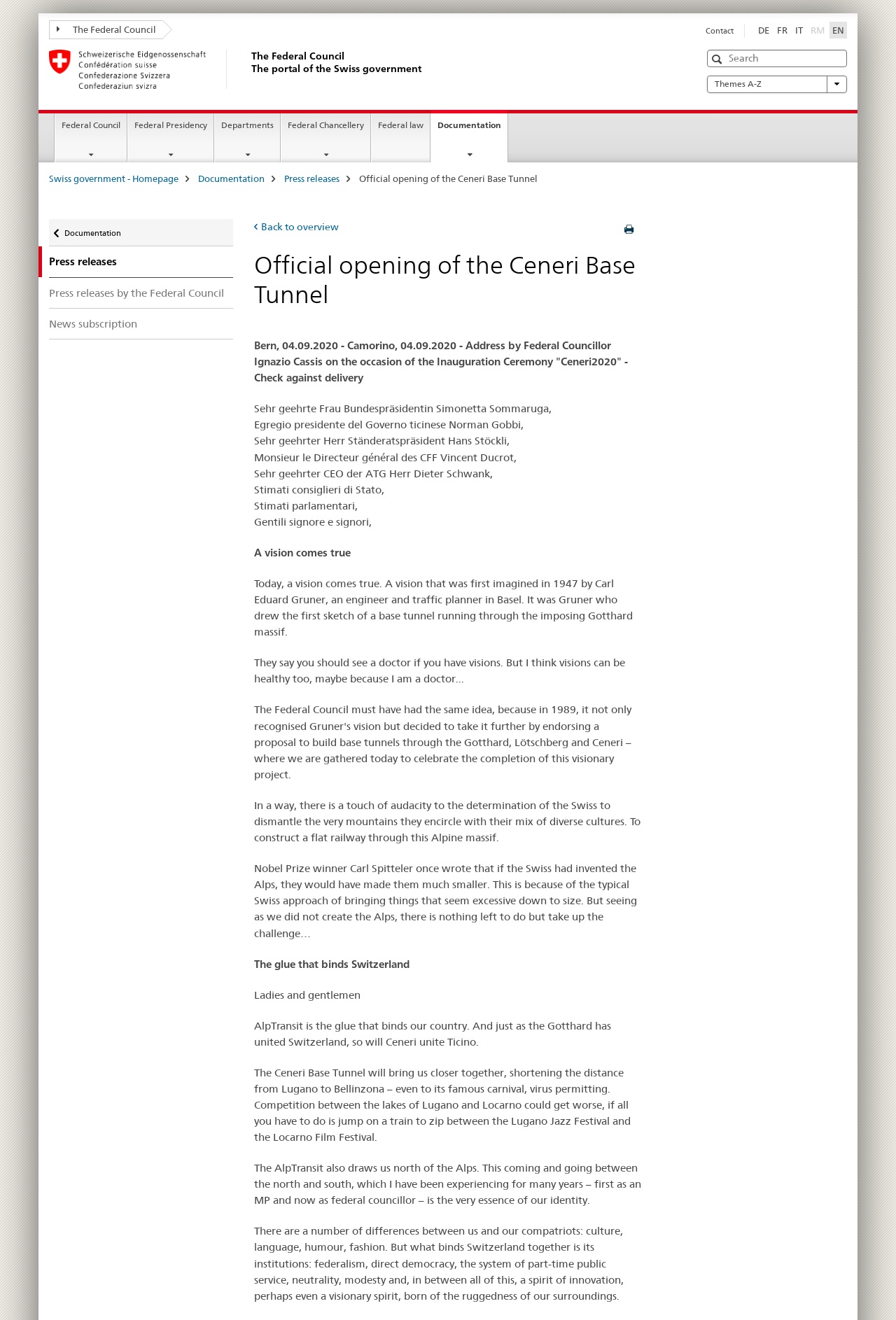Determine the title of the webpage and give its text content.

Official opening of the Ceneri Base Tunnel